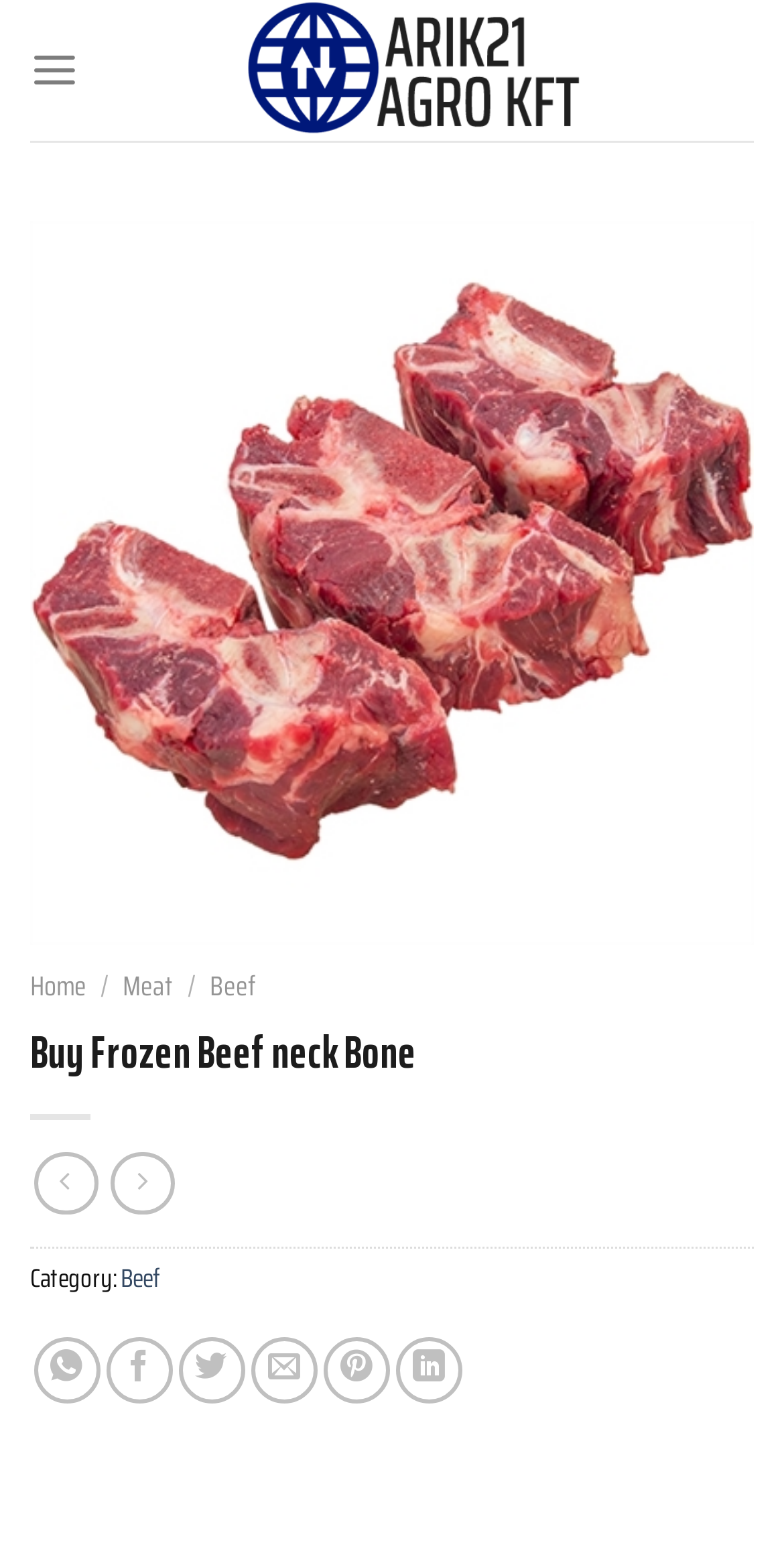Please specify the bounding box coordinates in the format (top-left x, top-left y, bottom-right x, bottom-right y), with values ranging from 0 to 1. Identify the bounding box for the UI component described as follows: title="Arik21 agro kft"

[0.139, 0.0, 0.923, 0.091]